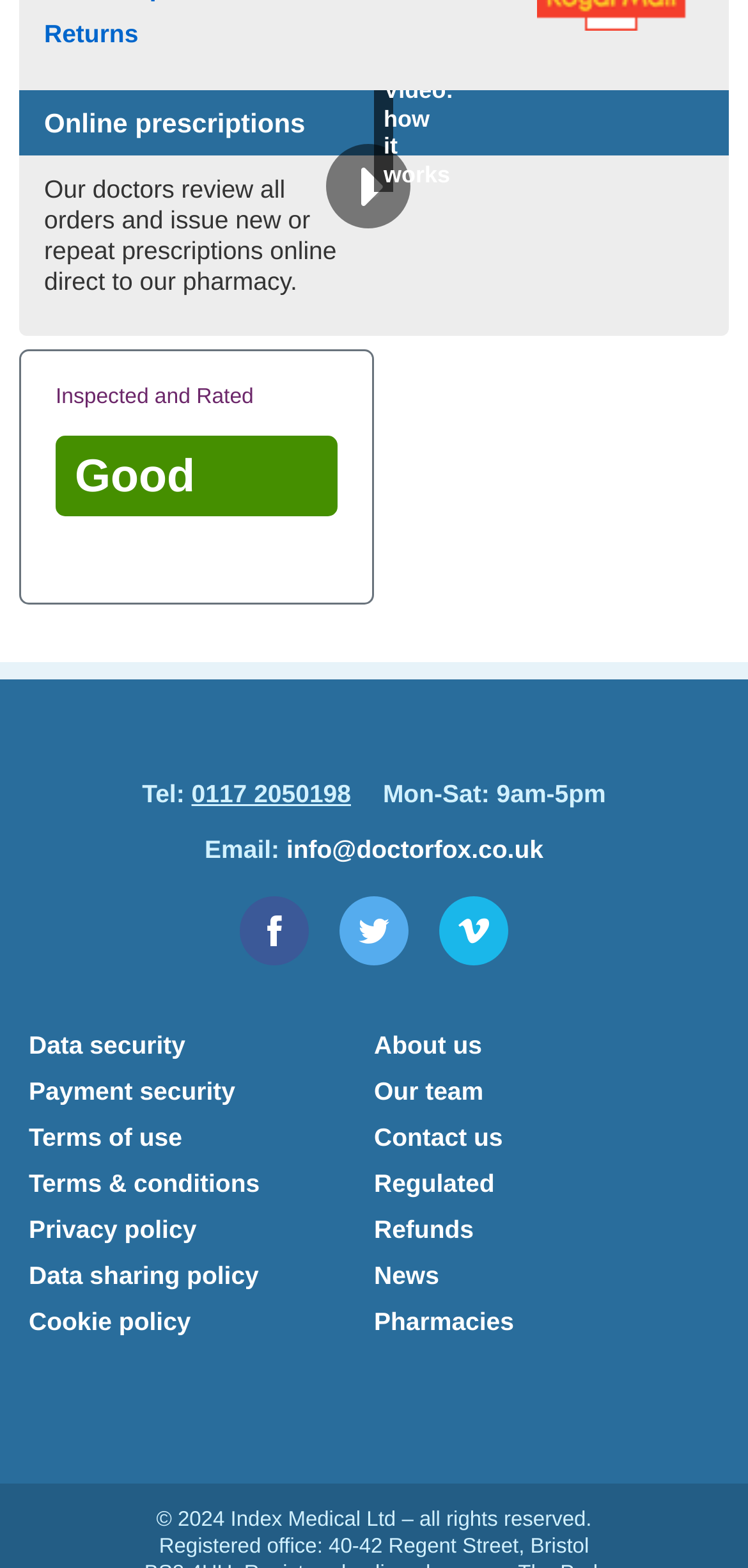What is the purpose of this website?
Use the image to give a comprehensive and detailed response to the question.

The website appears to be a platform for online prescriptions, where doctors review orders and issue new or repeat prescriptions online direct to their pharmacy, as stated in the StaticText element with ID 1949.